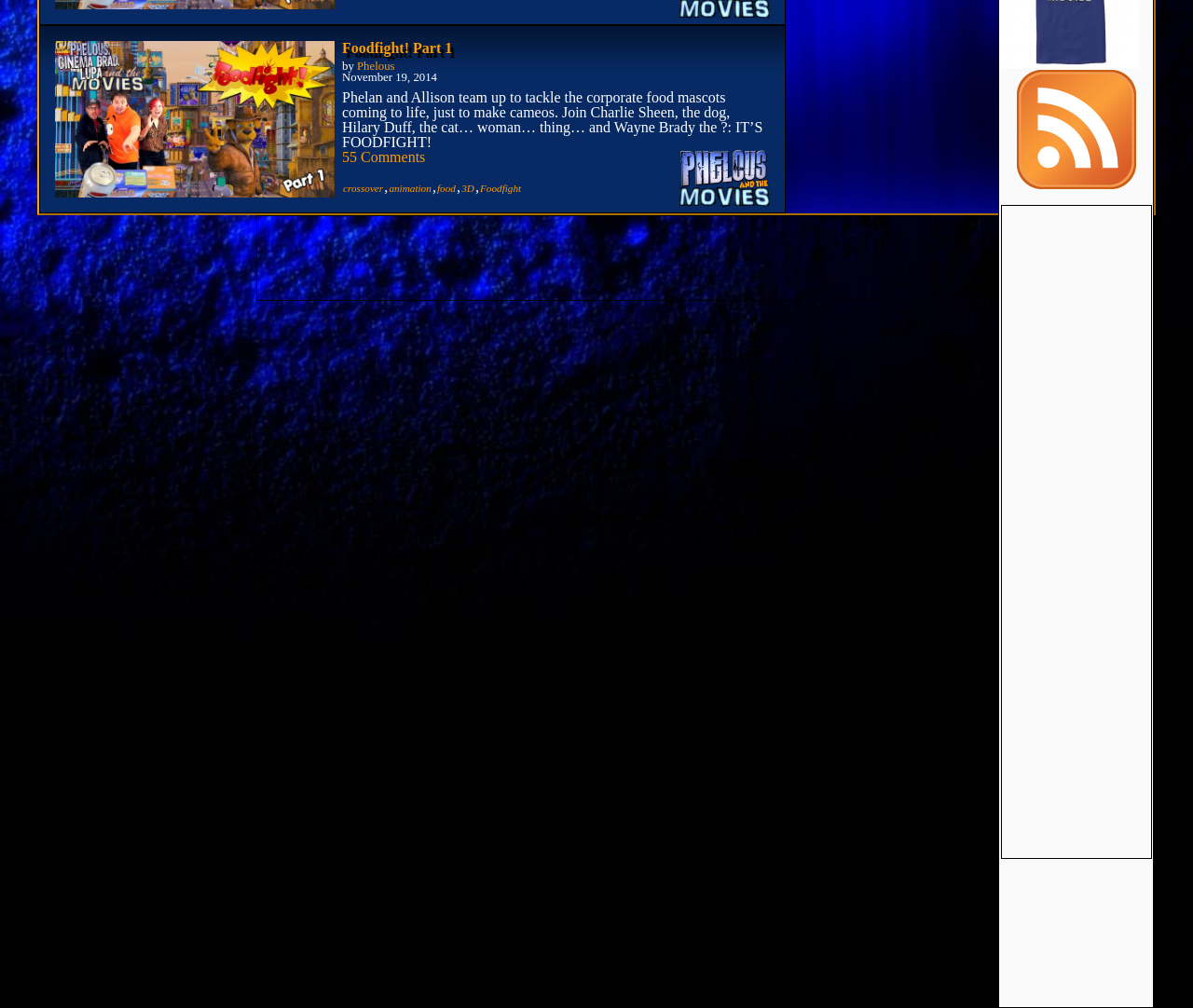Identify the bounding box for the UI element described as: "Phelous". The coordinates should be four float numbers between 0 and 1, i.e., [left, top, right, bottom].

[0.299, 0.059, 0.331, 0.072]